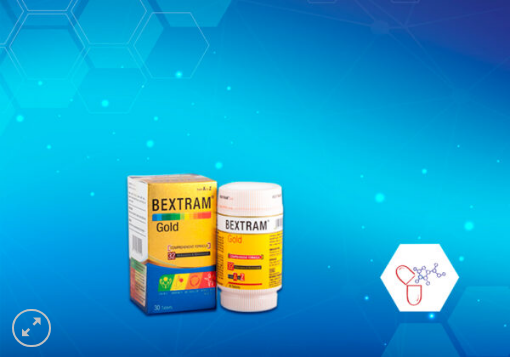What is the purpose of the medical icon at the bottom right?
Look at the screenshot and provide an in-depth answer.

The medical icon at the bottom right of the image symbolizes health and wellness, which is relevant to the product's purpose of supporting nutritional needs, particularly for those seeking a multivitamin supplement.